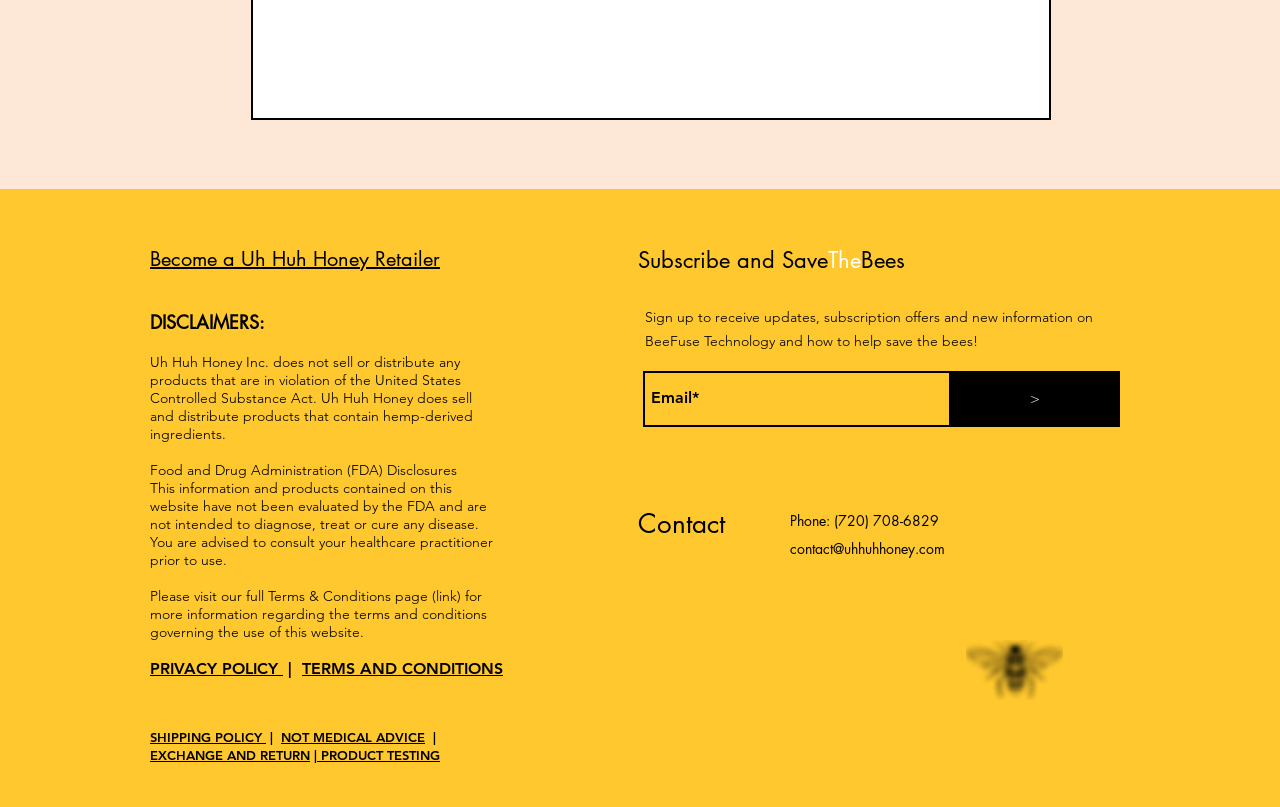Pinpoint the bounding box coordinates of the clickable element needed to complete the instruction: "Click Become a Uh Huh Honey Retailer". The coordinates should be provided as four float numbers between 0 and 1: [left, top, right, bottom].

[0.117, 0.305, 0.344, 0.337]